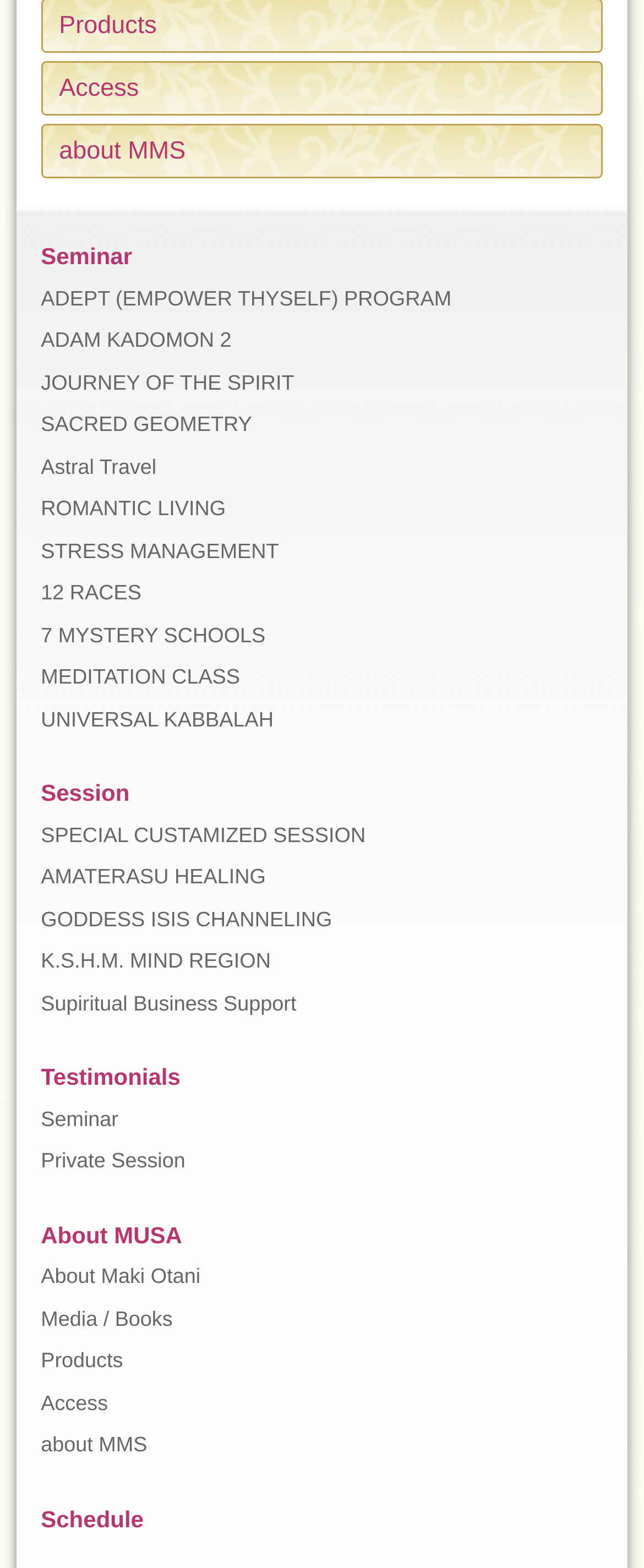Using the element description Session, predict the bounding box coordinates for the UI element. Provide the coordinates in (top-left x, top-left y, bottom-right x, bottom-right y) format with values ranging from 0 to 1.

[0.063, 0.497, 0.201, 0.514]